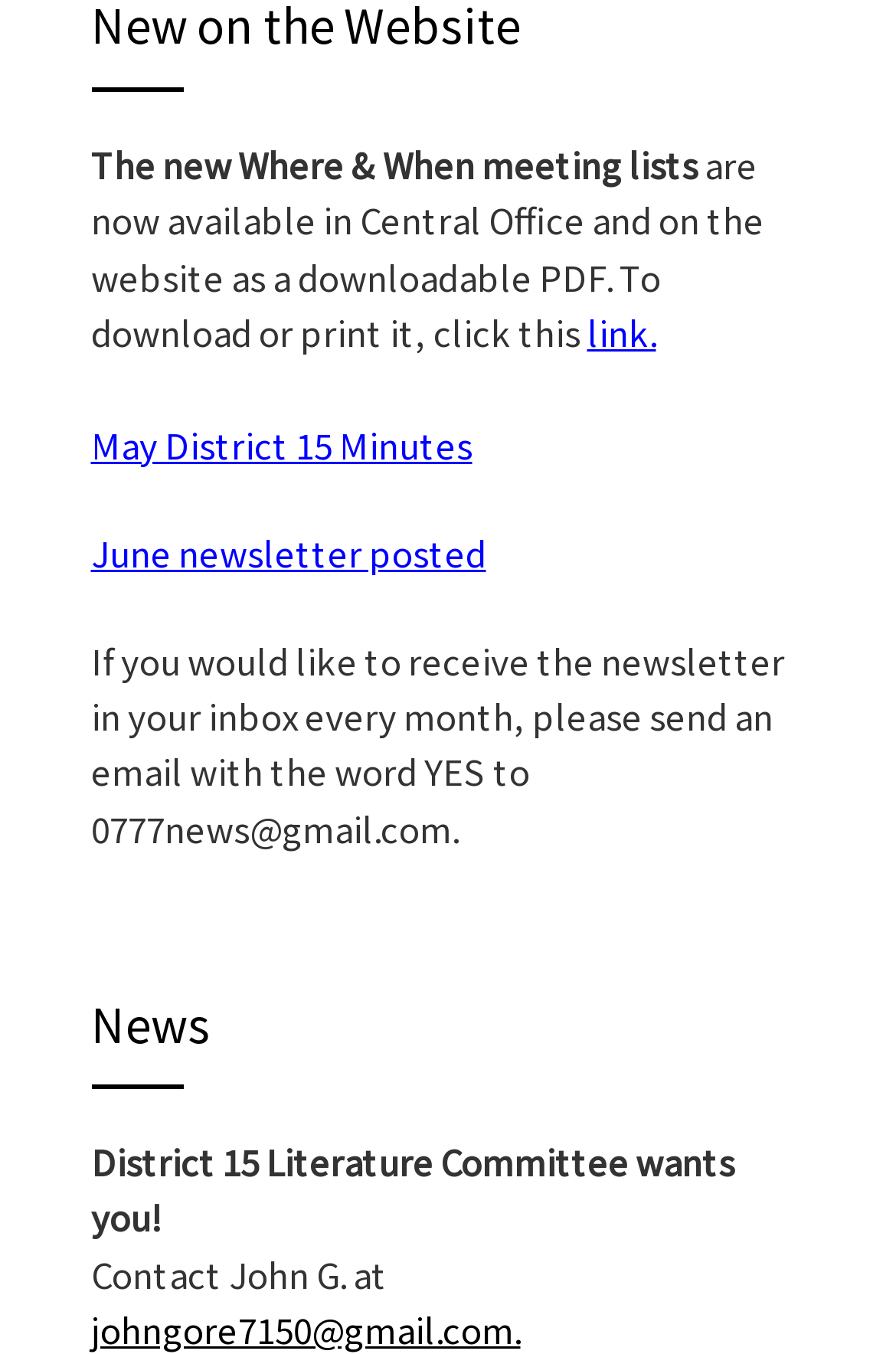Please reply with a single word or brief phrase to the question: 
What is the new meeting list available as?

downloadable PDF